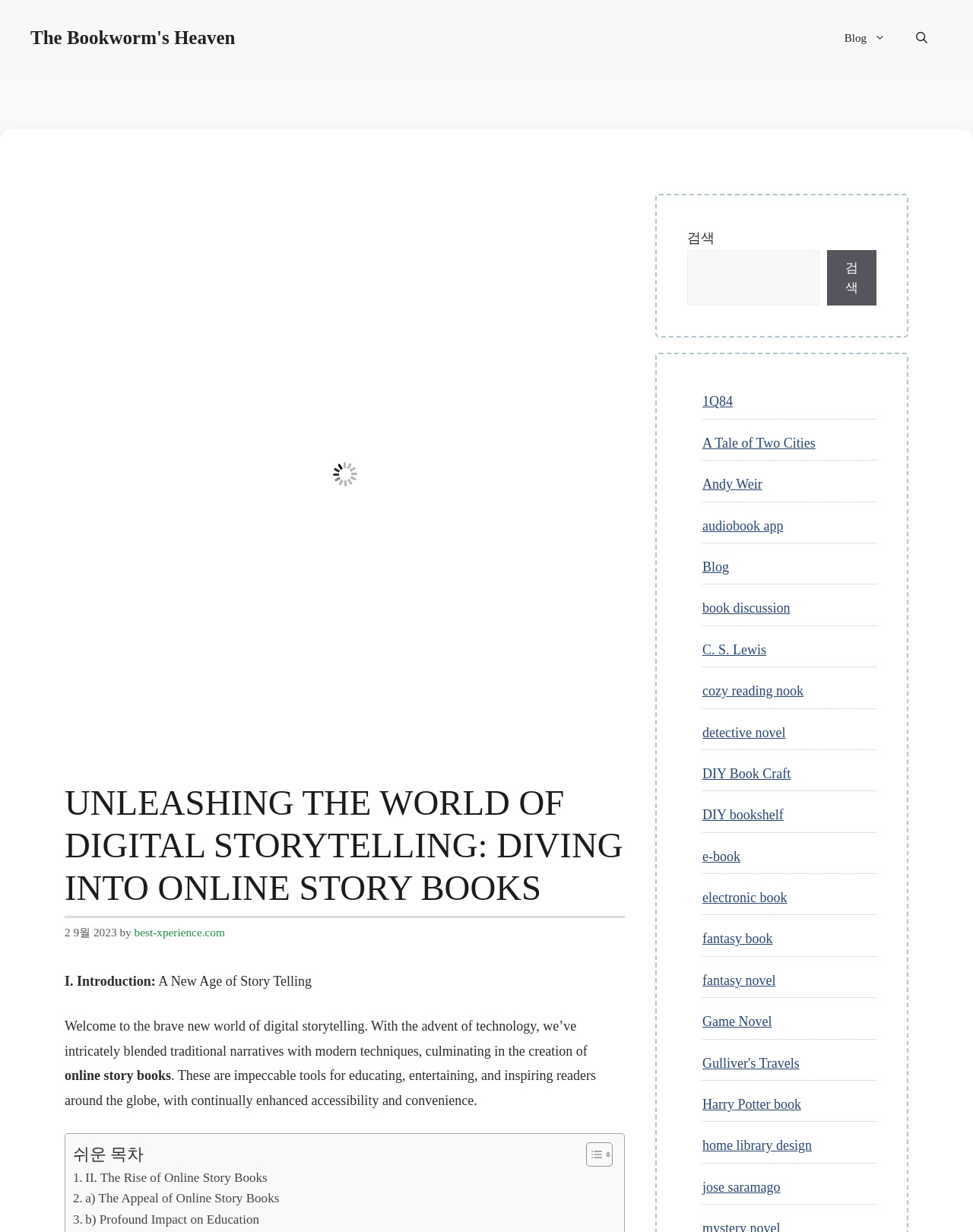Explain the features and main sections of the webpage comprehensively.

This webpage is about digital storytelling, specifically online story books. At the top, there is a banner with the site's name, "The Bookworm's Heaven", and a navigation menu with links to the blog and a search button. Below the banner, there is a large image of assorted books.

The main content area is divided into sections, with headings and paragraphs of text. The first section has a heading "UNLEASHING THE WORLD OF DIGITAL STORYTELLING: DIVING INTO ONLINE STORY BOOKS" and a subheading "I. Introduction: A New Age of Story Telling". The text describes the advent of digital storytelling and its benefits.

Below this section, there are links to other parts of the article, such as "II. The Rise of Online Story Books" and "a) The Appeal of Online Story Books". There is also a table of contents with links to different sections of the article.

On the right side of the page, there is a complementary section with a search box and a list of links to various book-related topics, such as "1Q84", "A Tale of Two Cities", and "audiobook app". There are also links to book-related categories, such as "fantasy book" and "detective novel".

Overall, the webpage is focused on exploring the world of digital storytelling and online story books, with a wealth of information and resources for readers.